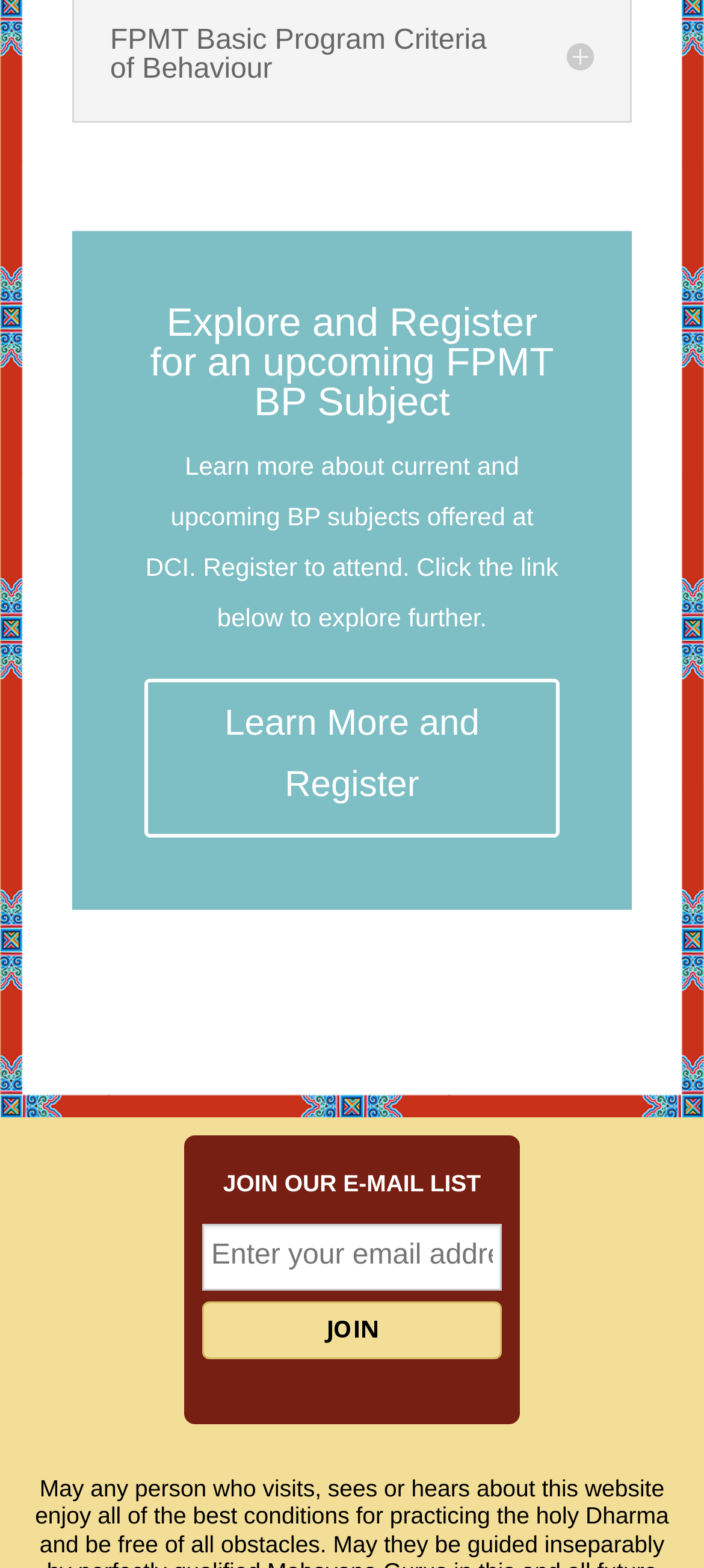What is required to join the e-mail list?
Please answer the question with a single word or phrase, referencing the image.

An email address